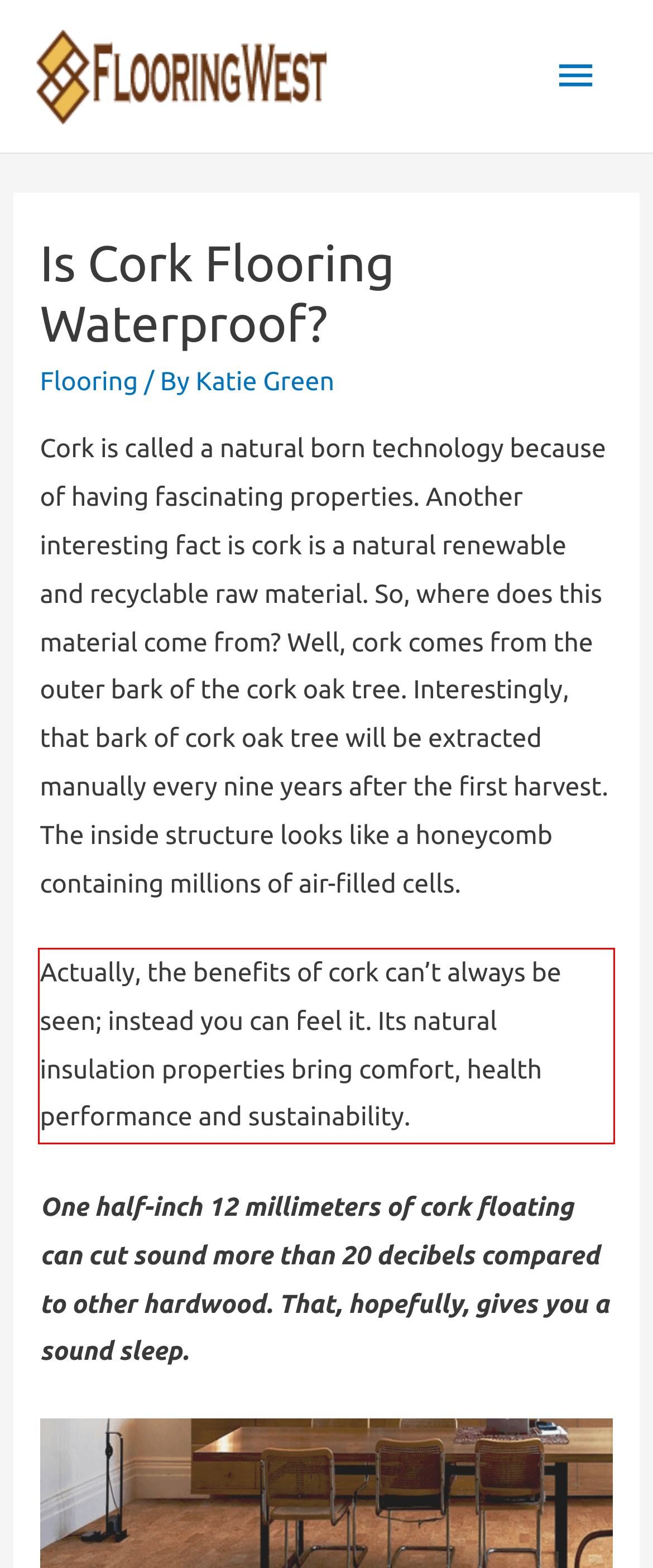Please take the screenshot of the webpage, find the red bounding box, and generate the text content that is within this red bounding box.

Actually, the benefits of cork can’t always be seen; instead you can feel it. Its natural insulation properties bring comfort, health performance and sustainability.